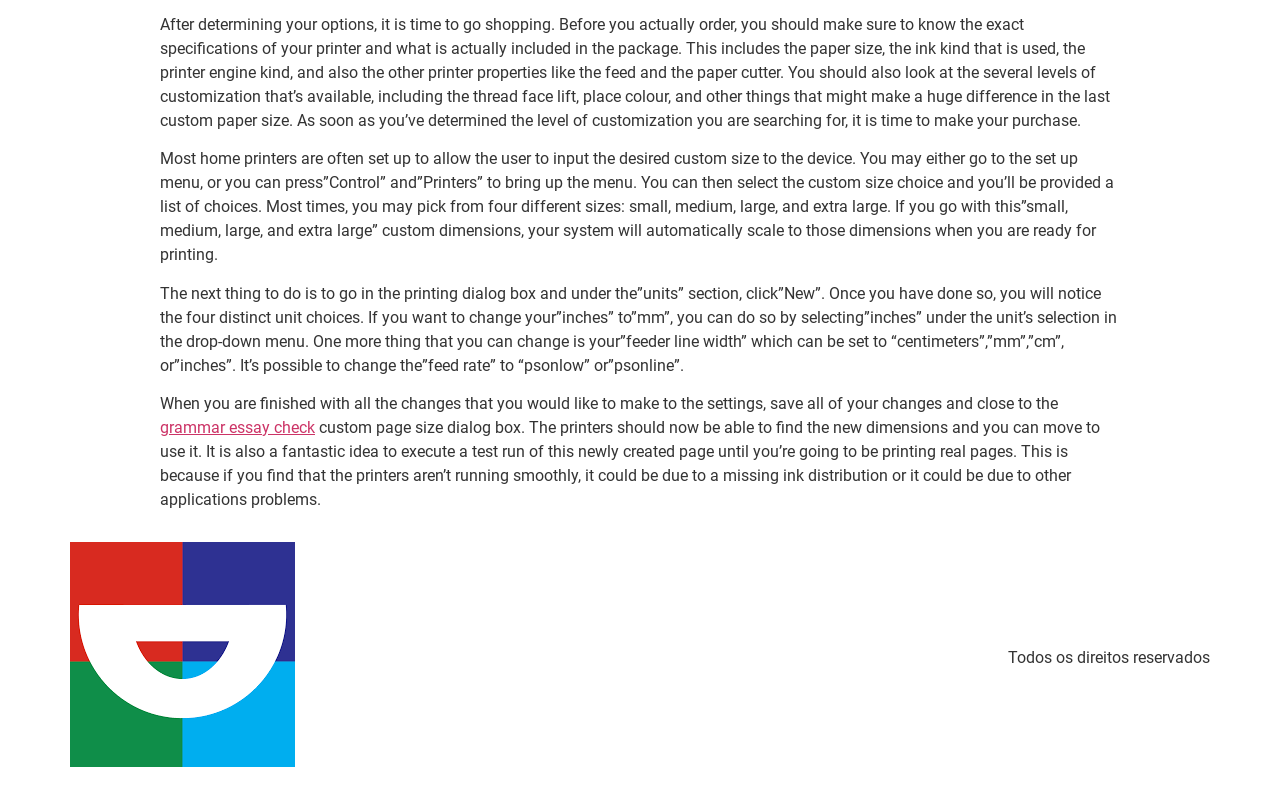Using the description "alt="São Paulo"", predict the bounding box of the relevant HTML element.

[0.055, 0.687, 0.23, 0.98]